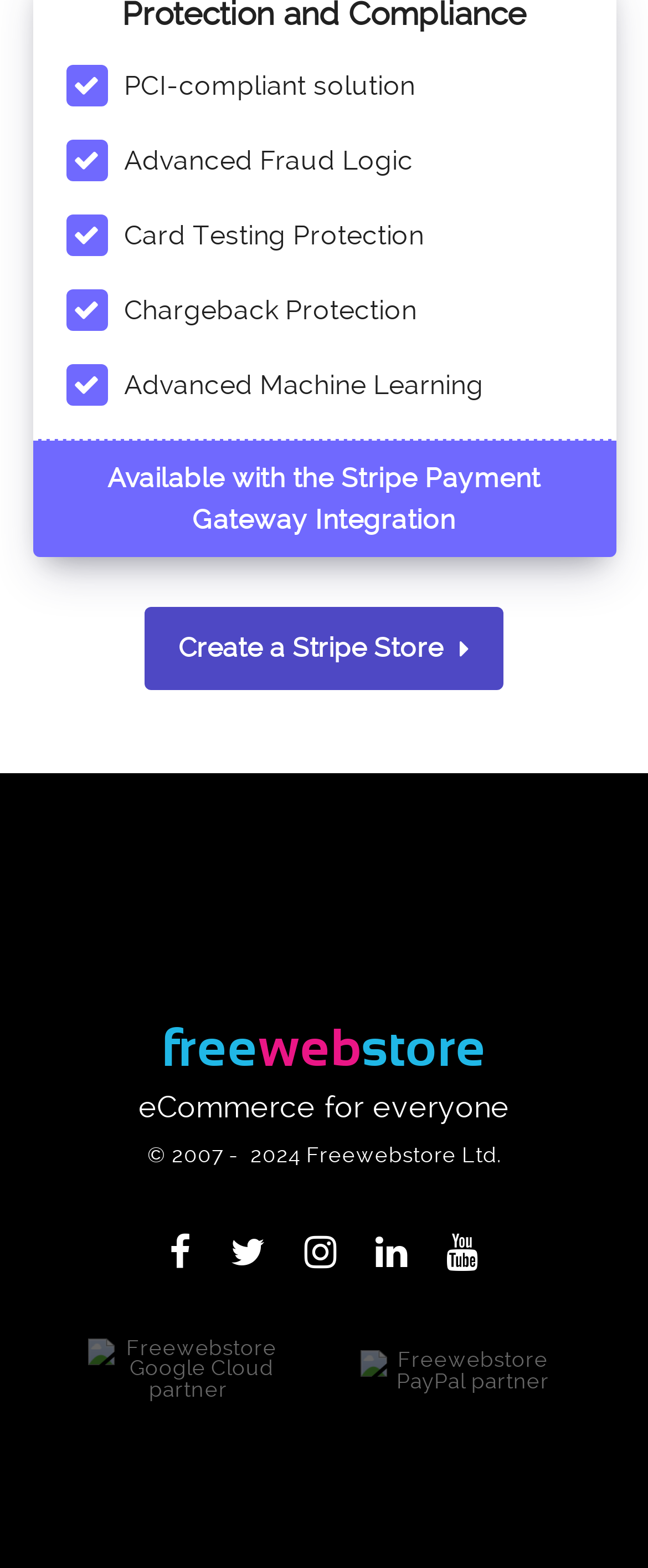Locate the UI element described by title="See our beautiful Instagram posts" and provide its bounding box coordinates. Use the format (top-left x, top-left y, bottom-right x, bottom-right y) with all values as floating point numbers between 0 and 1.

[0.47, 0.787, 0.52, 0.811]